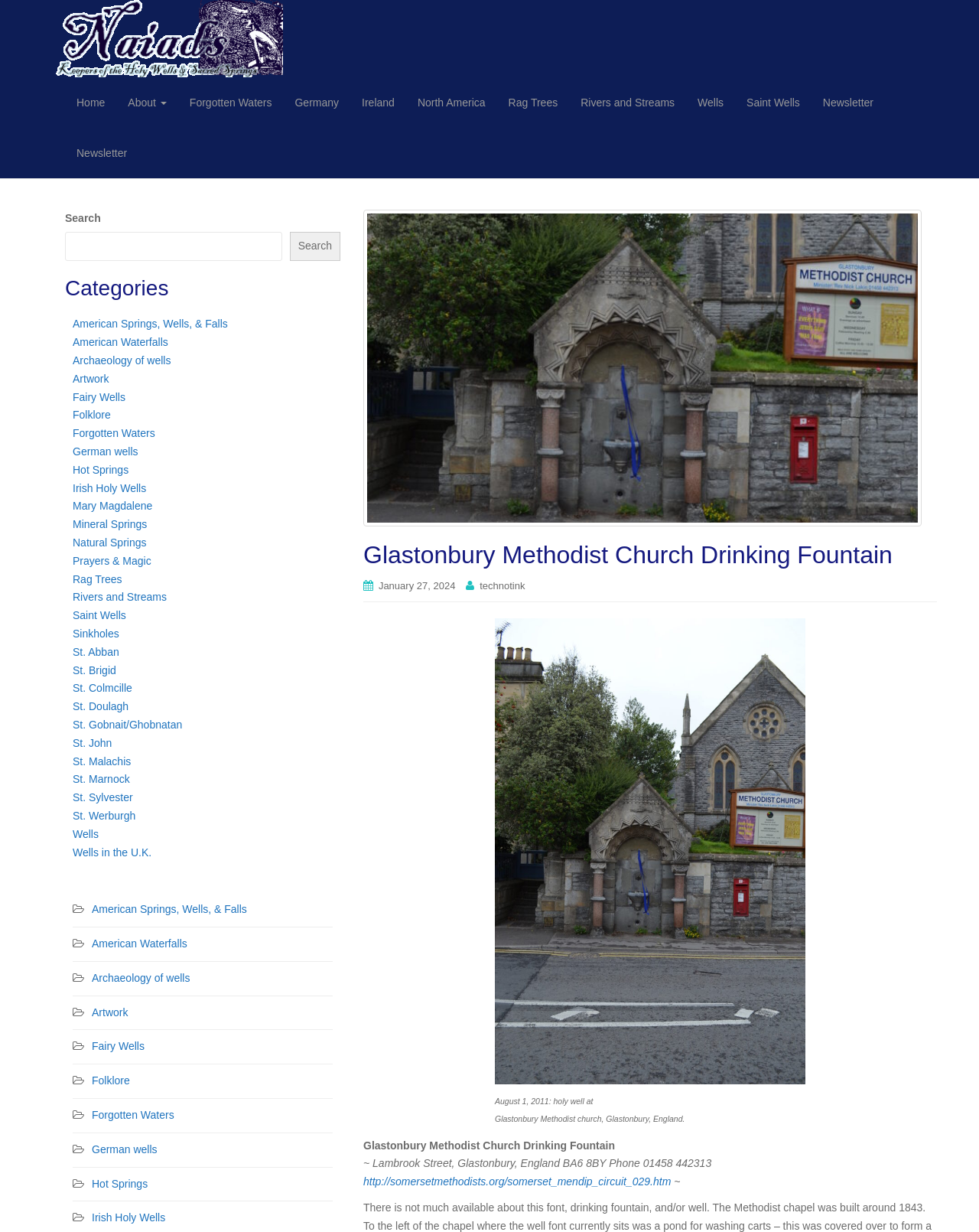Locate the bounding box coordinates of the area you need to click to fulfill this instruction: 'Click on the 'Home' link'. The coordinates must be in the form of four float numbers ranging from 0 to 1: [left, top, right, bottom].

[0.066, 0.063, 0.119, 0.104]